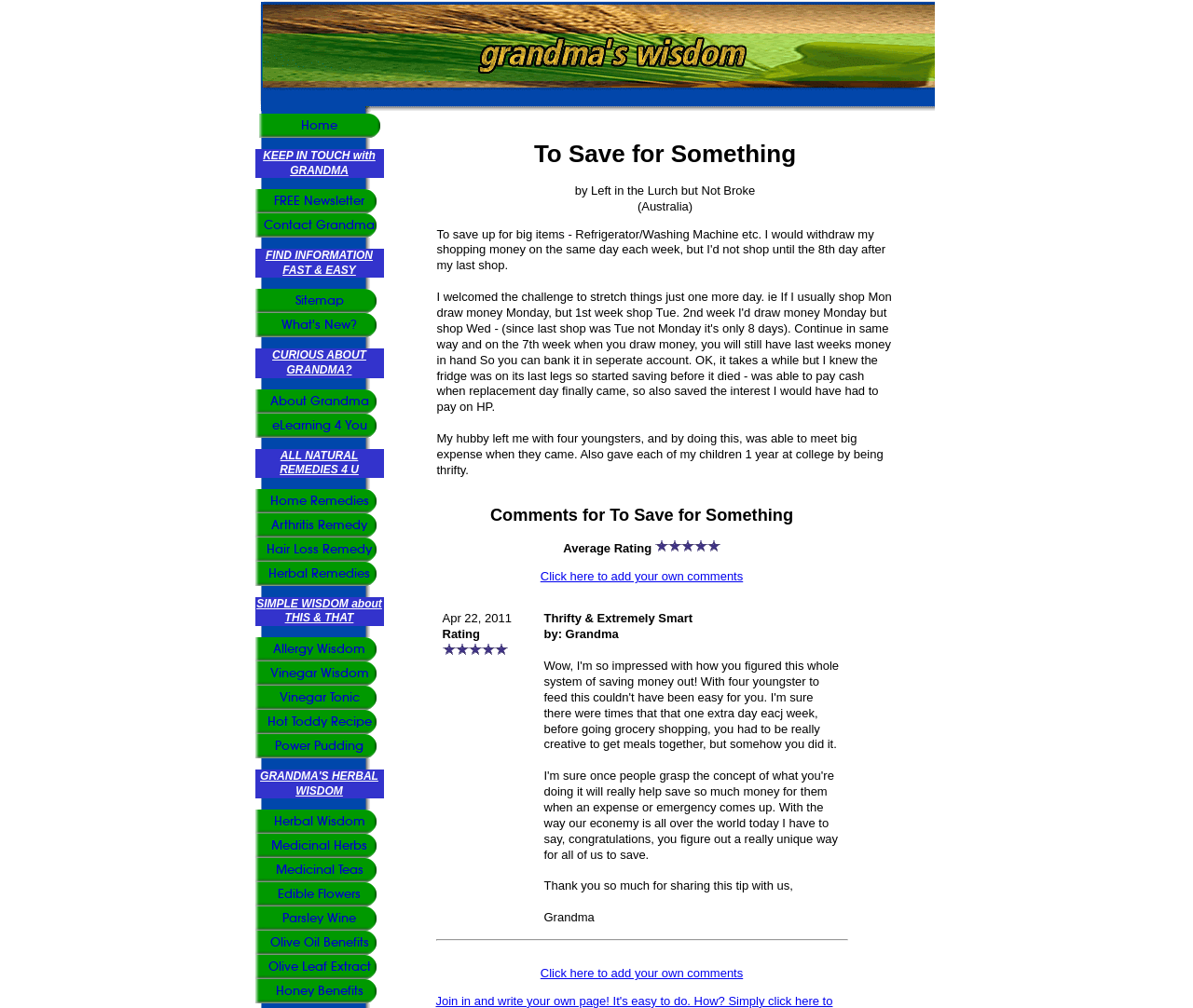Identify the bounding box coordinates necessary to click and complete the given instruction: "Click the Hall bookings link".

None